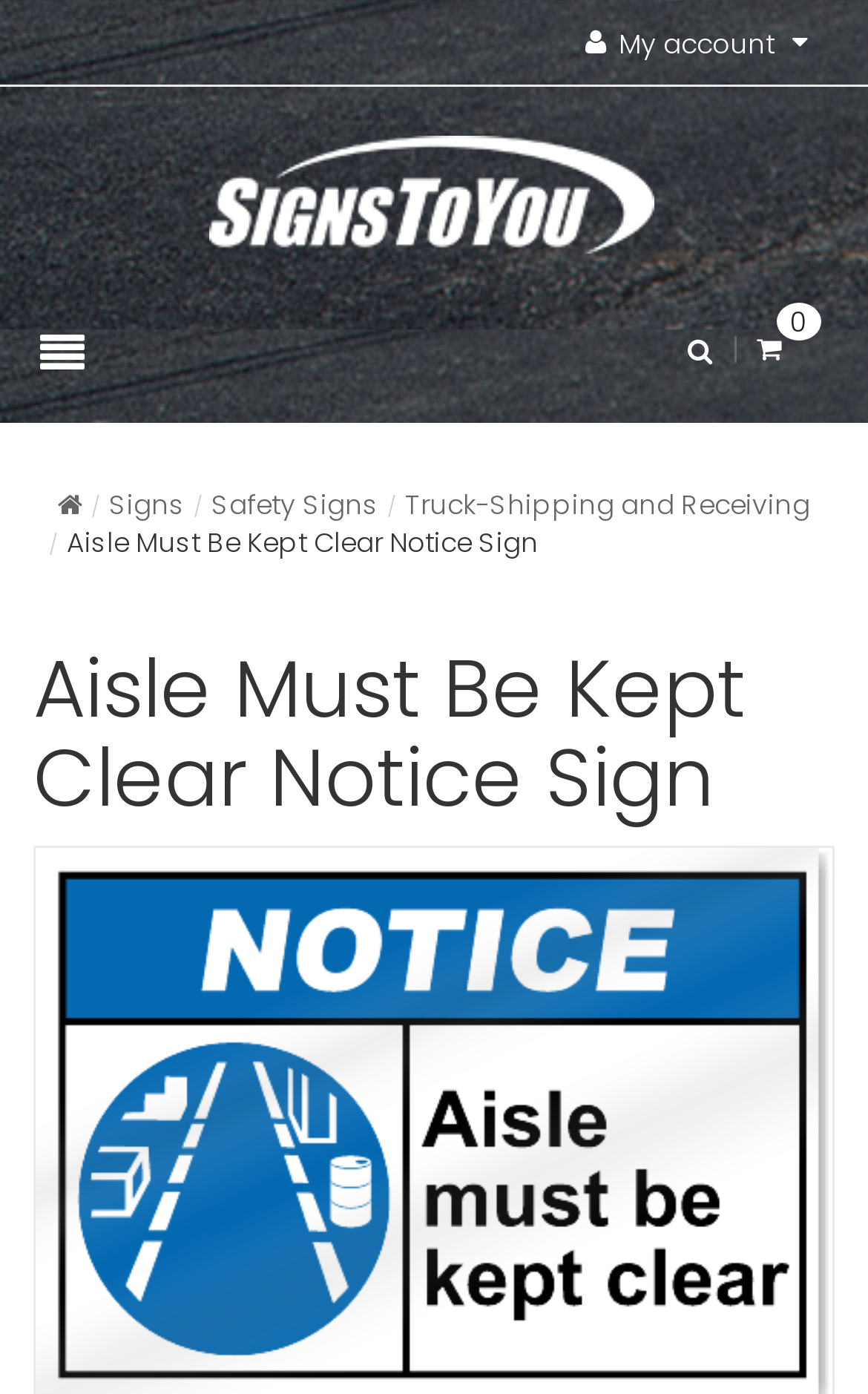Predict the bounding box of the UI element based on this description: "Safety Signs".

[0.233, 0.347, 0.446, 0.377]